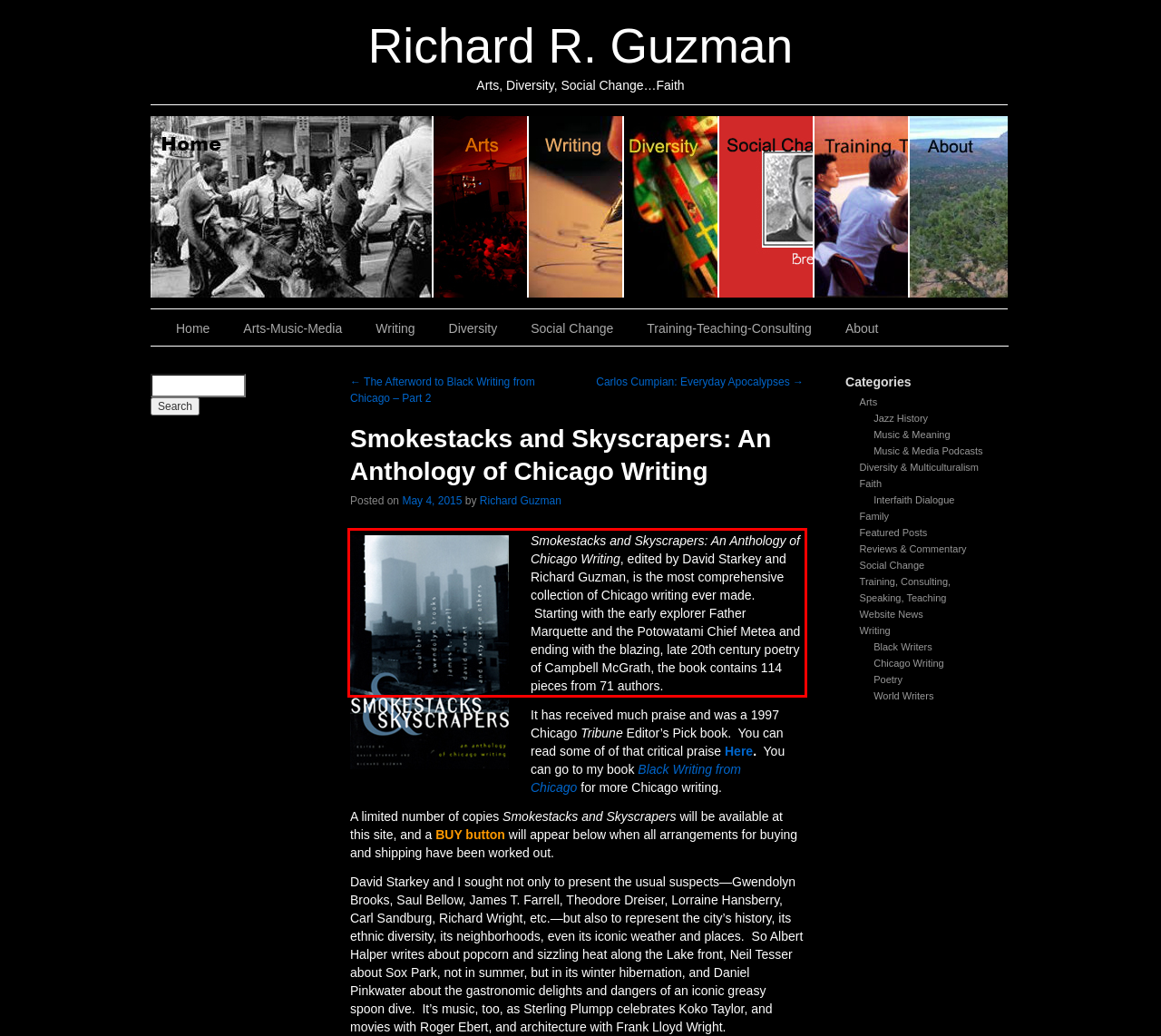Identify the red bounding box in the webpage screenshot and perform OCR to generate the text content enclosed.

Smokestacks and Skyscrapers: An Anthology of Chicago Writing, edited by David Starkey and Richard Guzman, is the most comprehensive collection of Chicago writing ever made. Starting with the early explorer Father Marquette and the Potowatami Chief Metea and ending with the blazing, late 20th century poetry of Campbell McGrath, the book contains 114 pieces from 71 authors.